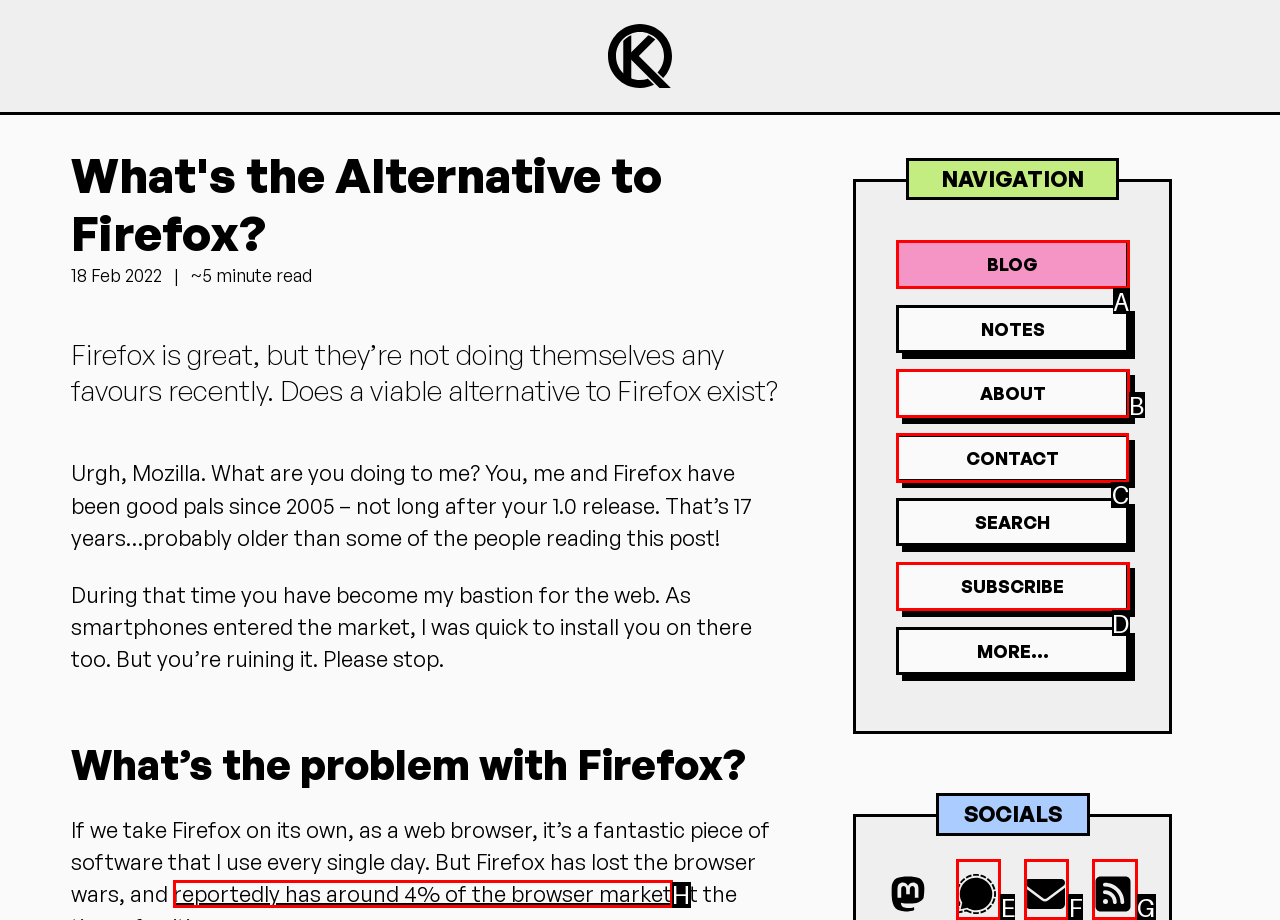From the options shown in the screenshot, tell me which lettered element I need to click to complete the task: Click on the 'CONTACT' link.

C